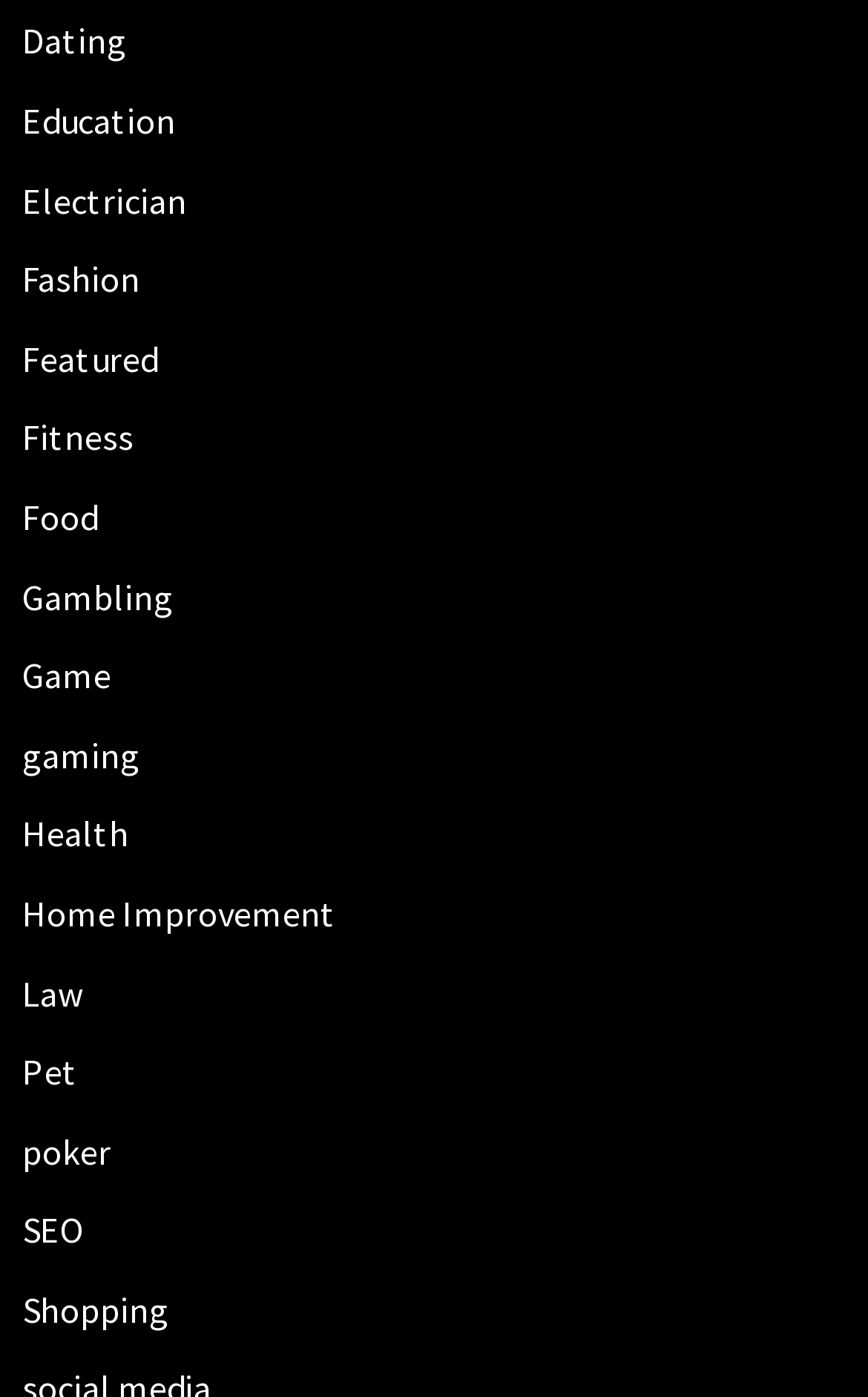Analyze the image and answer the question with as much detail as possible: 
What is the category that appears at the top of the webpage?

By examining the bounding box coordinates, I determined that the 'Dating' link has the smallest y1 value, which means it appears at the top of the webpage.